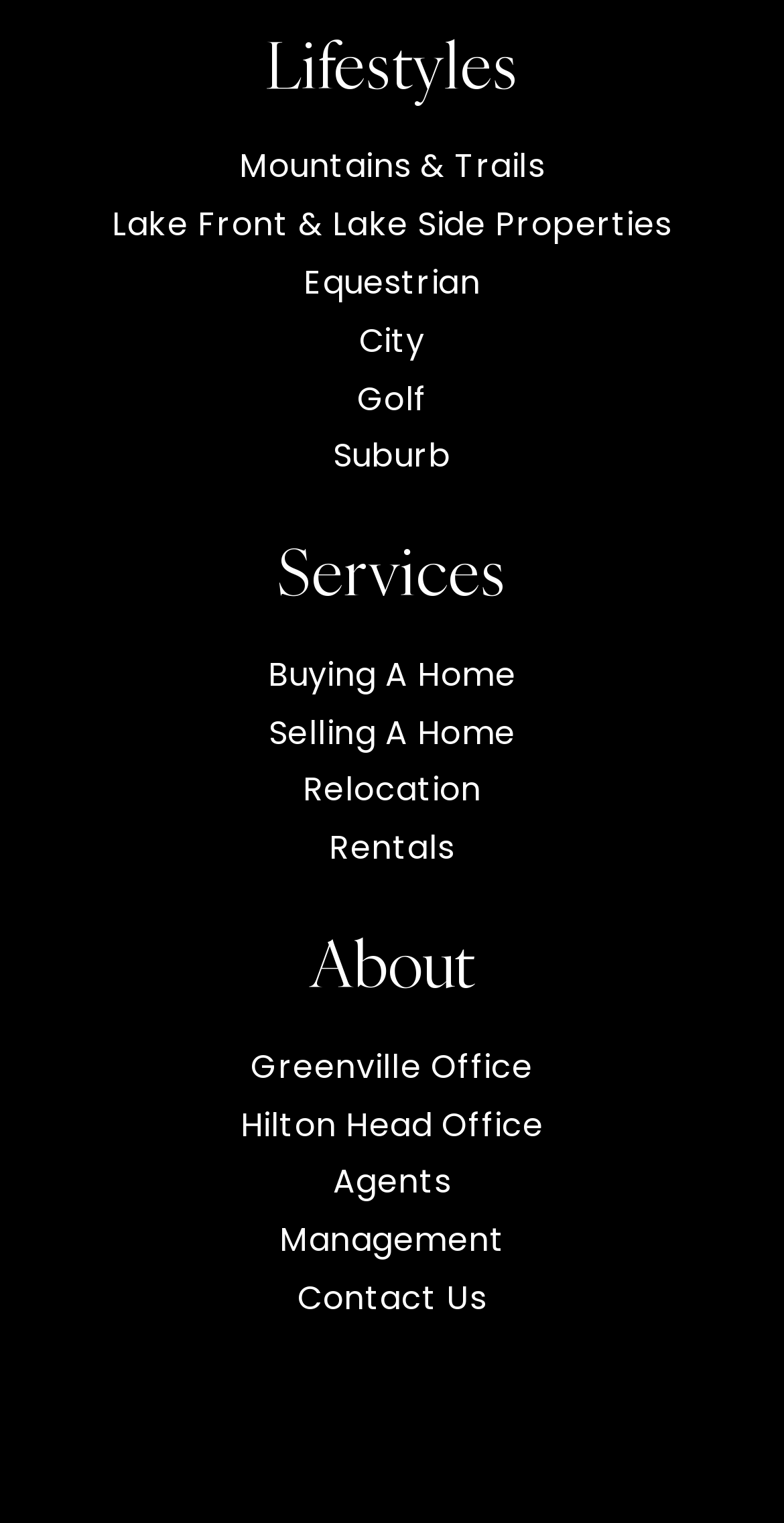Specify the bounding box coordinates for the region that must be clicked to perform the given instruction: "Learn about Fair Anita".

None